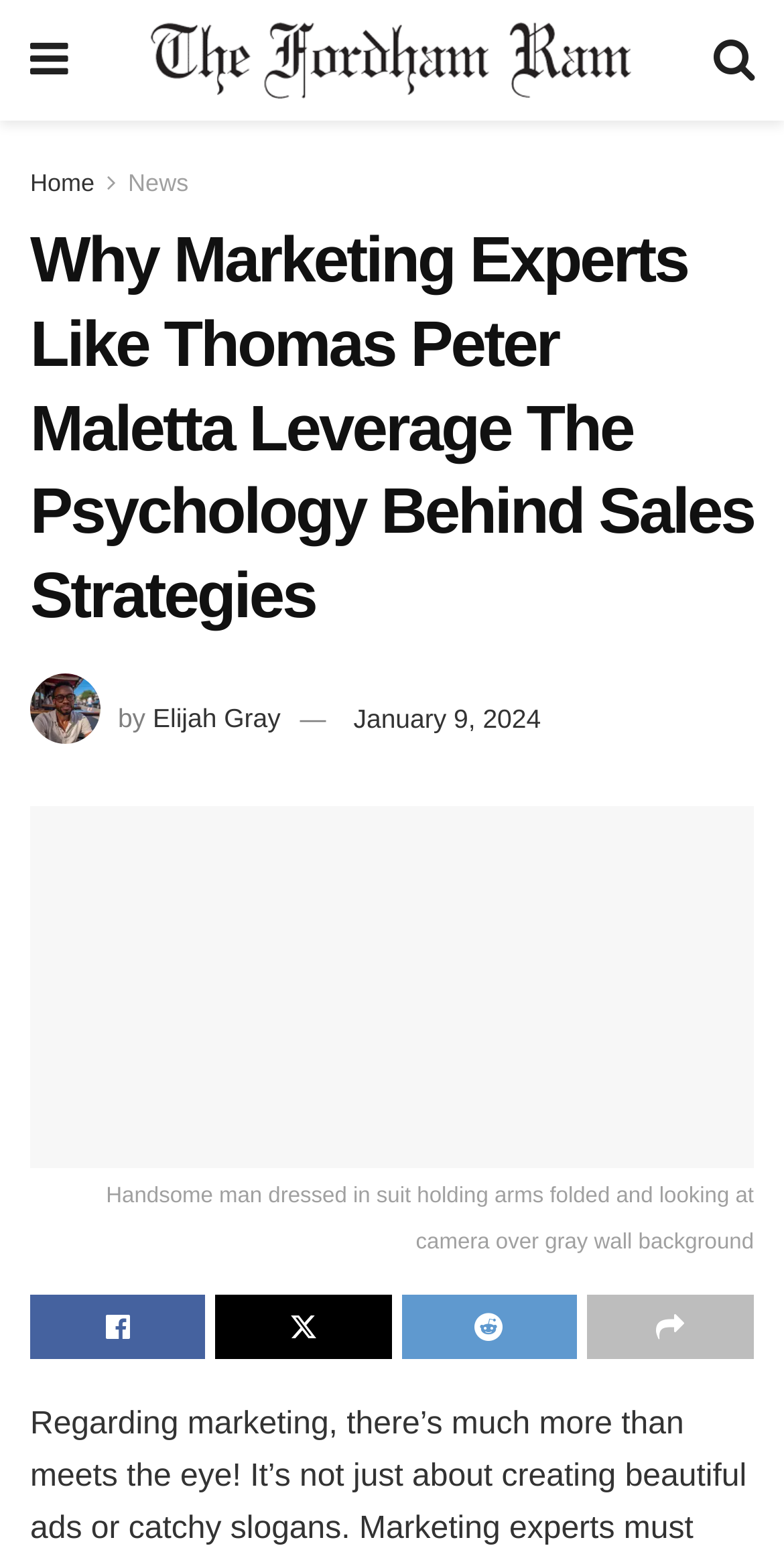Please determine the headline of the webpage and provide its content.

Why Marketing Experts Like Thomas Peter Maletta Leverage The Psychology Behind Sales Strategies